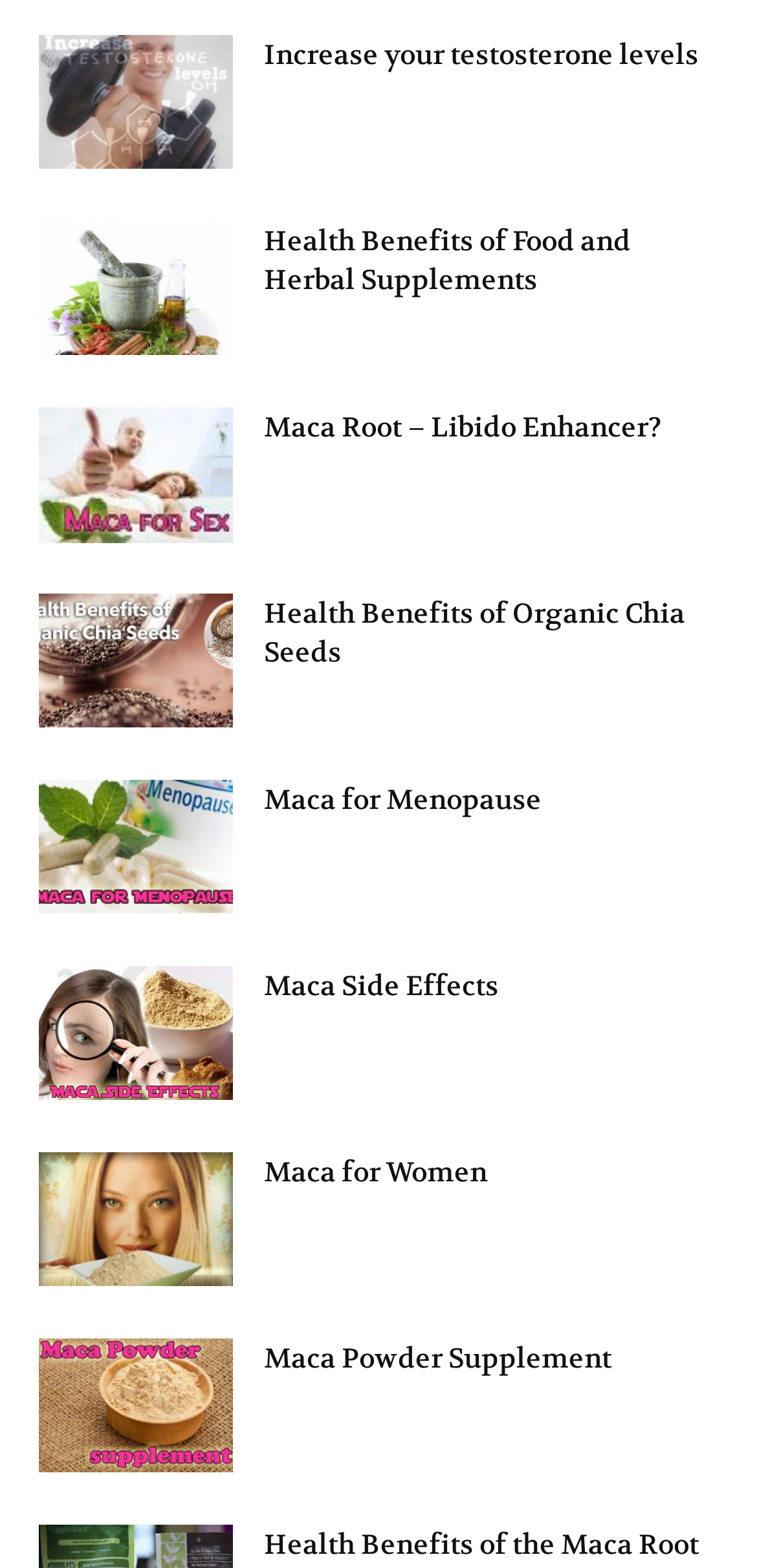Based on the element description: "Increase your testosterone levels", identify the bounding box coordinates for this UI element. The coordinates must be four float numbers between 0 and 1, listed as [left, top, right, bottom].

[0.349, 0.024, 0.923, 0.046]